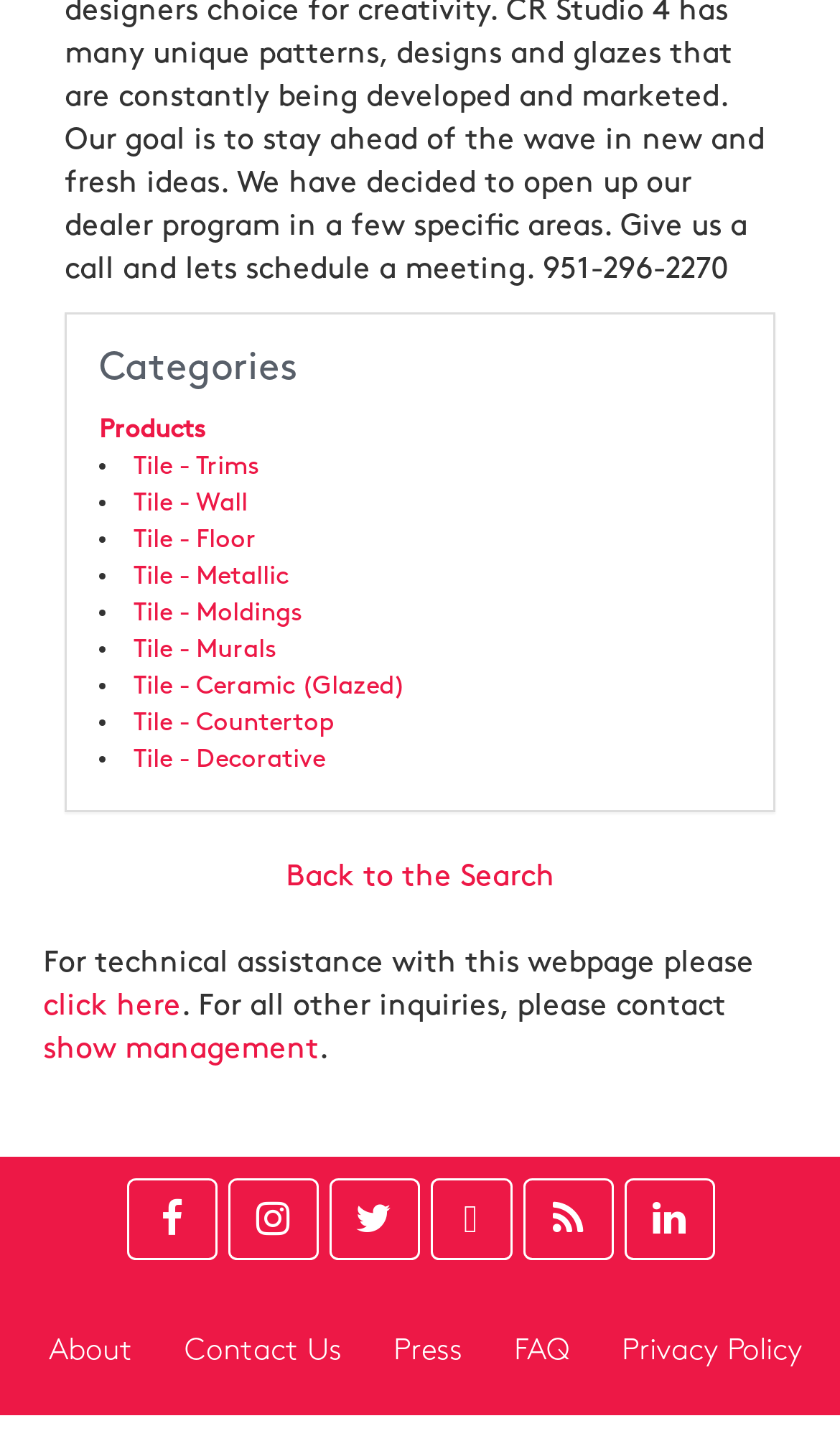Provide a brief response using a word or short phrase to this question:
What are the categories of tiles available?

Trims, Wall, Floor, etc.